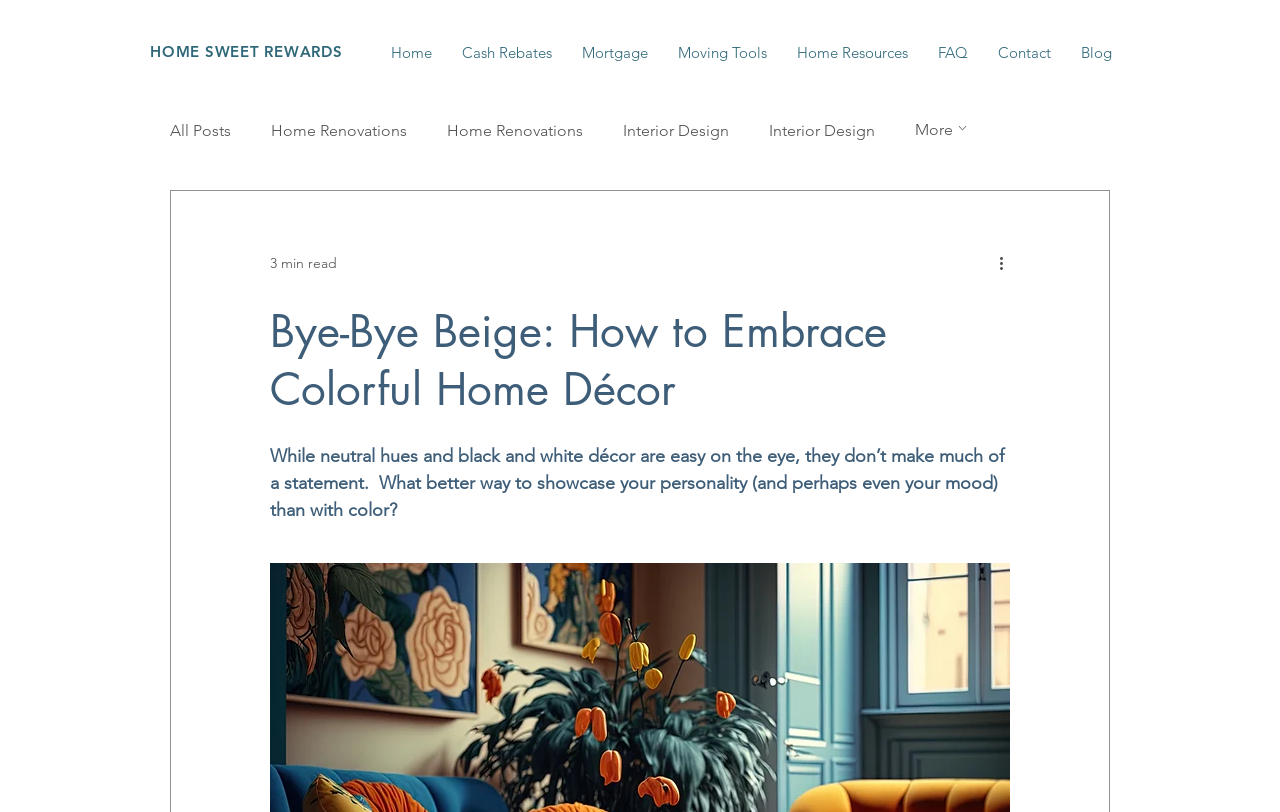Could you highlight the region that needs to be clicked to execute the instruction: "Click on 'HOME SWEET REWARDS'"?

[0.117, 0.052, 0.268, 0.074]